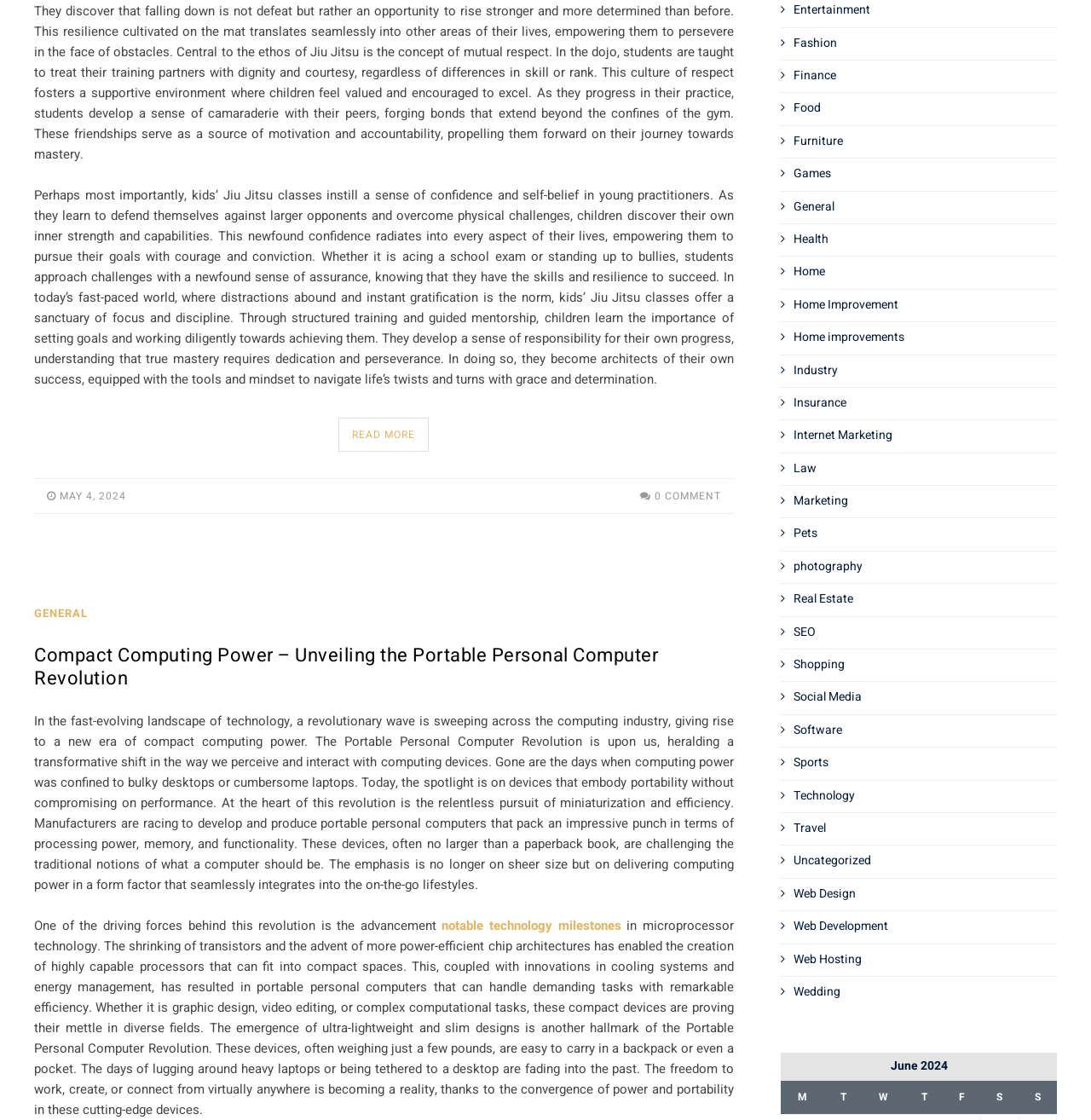Find the bounding box coordinates of the clickable element required to execute the following instruction: "Click on READ MORE". Provide the coordinates as four float numbers between 0 and 1, i.e., [left, top, right, bottom].

[0.31, 0.373, 0.393, 0.403]